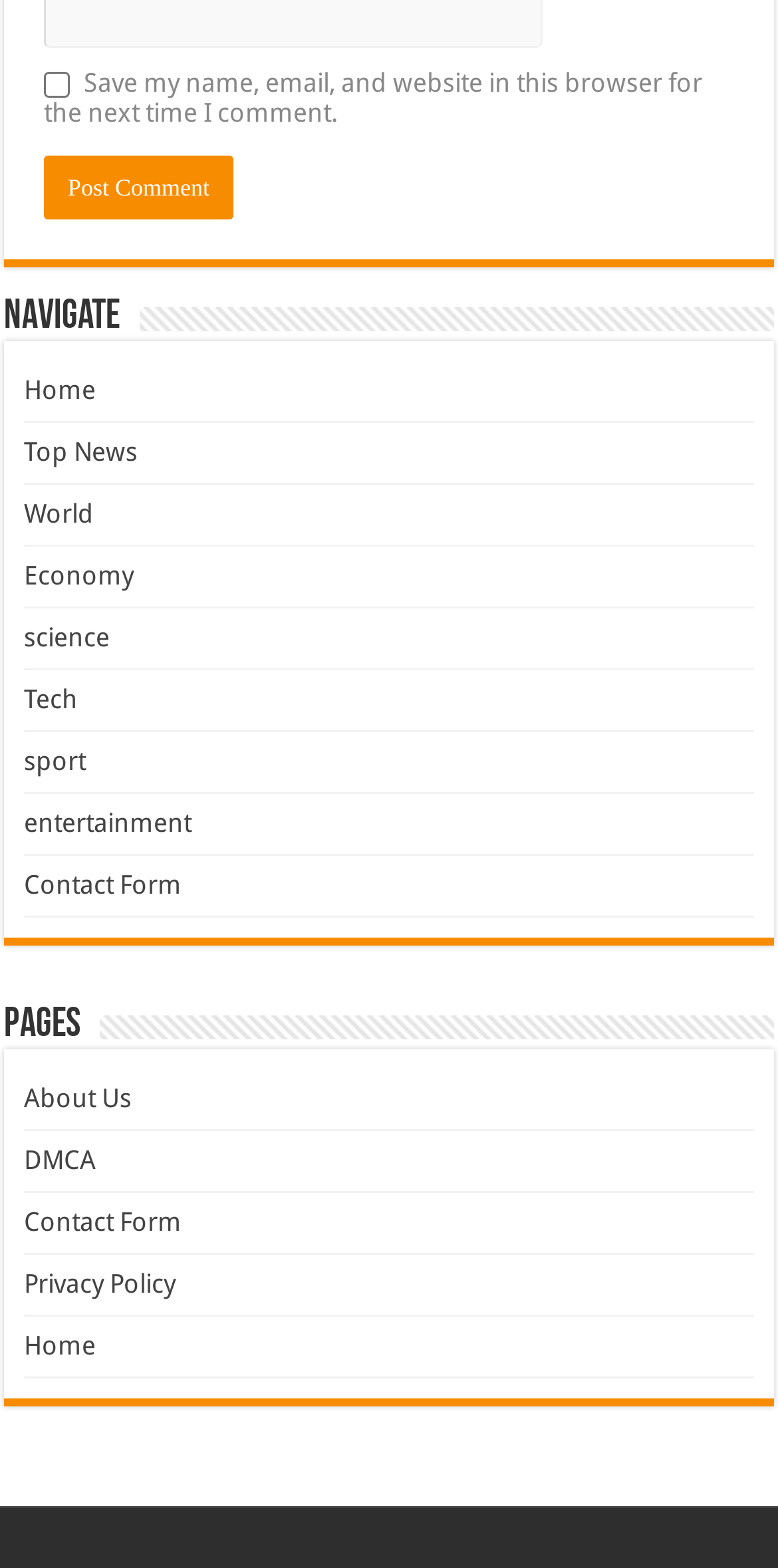Answer the question below in one word or phrase:
What is the first link in the 'Pages' section?

About Us